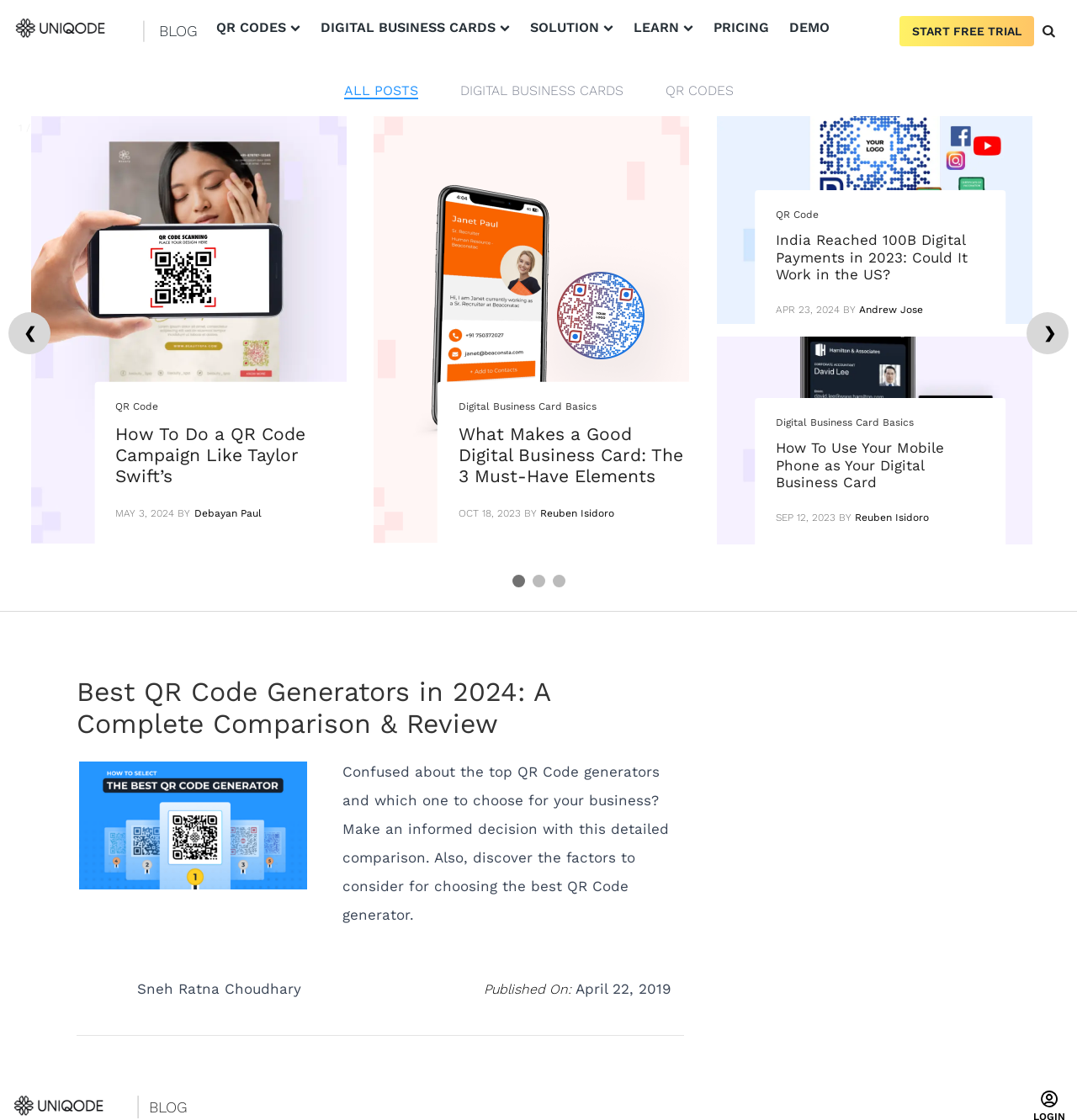Identify the bounding box coordinates of the section to be clicked to complete the task described by the following instruction: "Learn about SKIN CARE". The coordinates should be four float numbers between 0 and 1, formatted as [left, top, right, bottom].

None